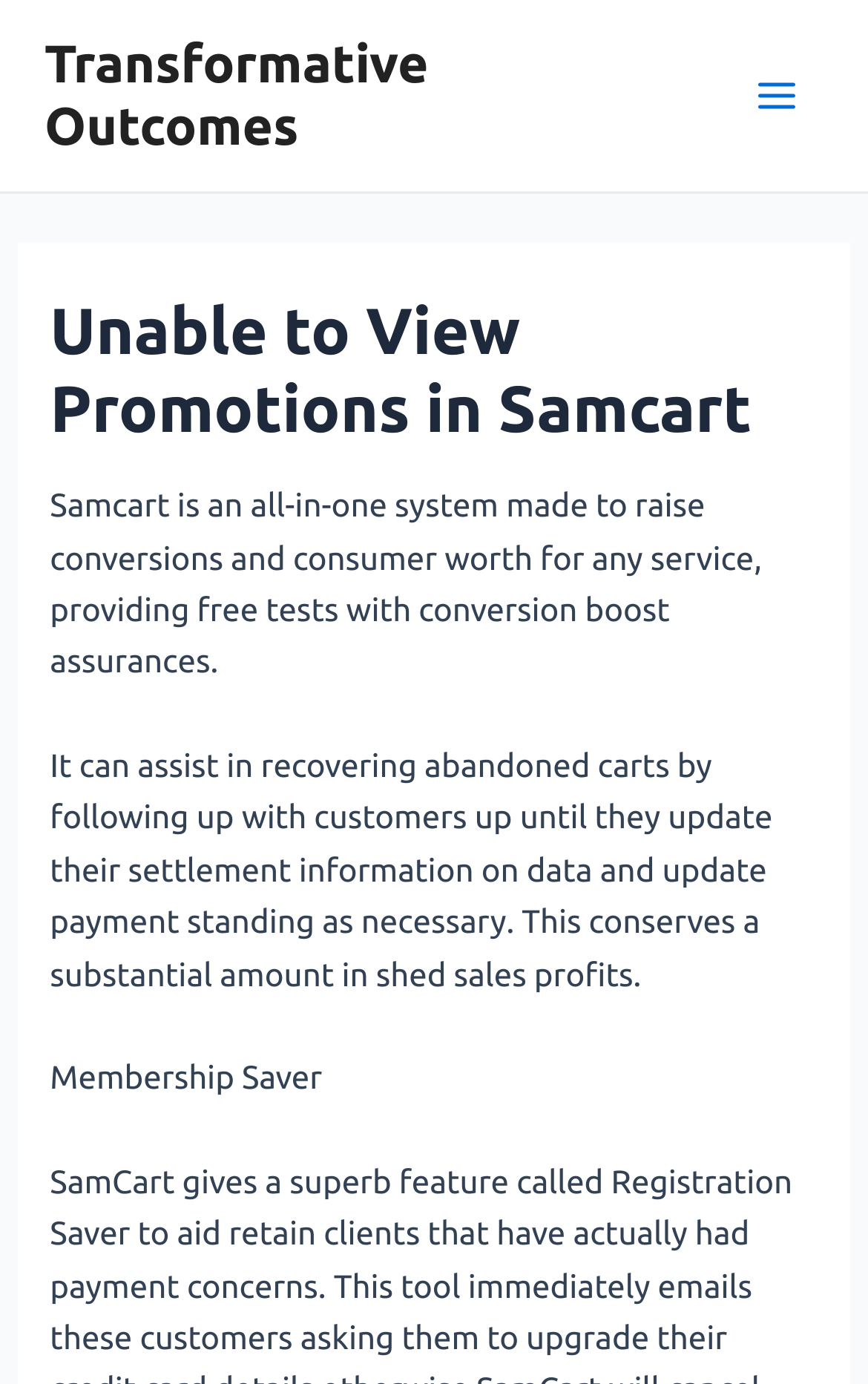What is the position of the 'Main Menu' button?
Give a single word or phrase answer based on the content of the image.

Top right